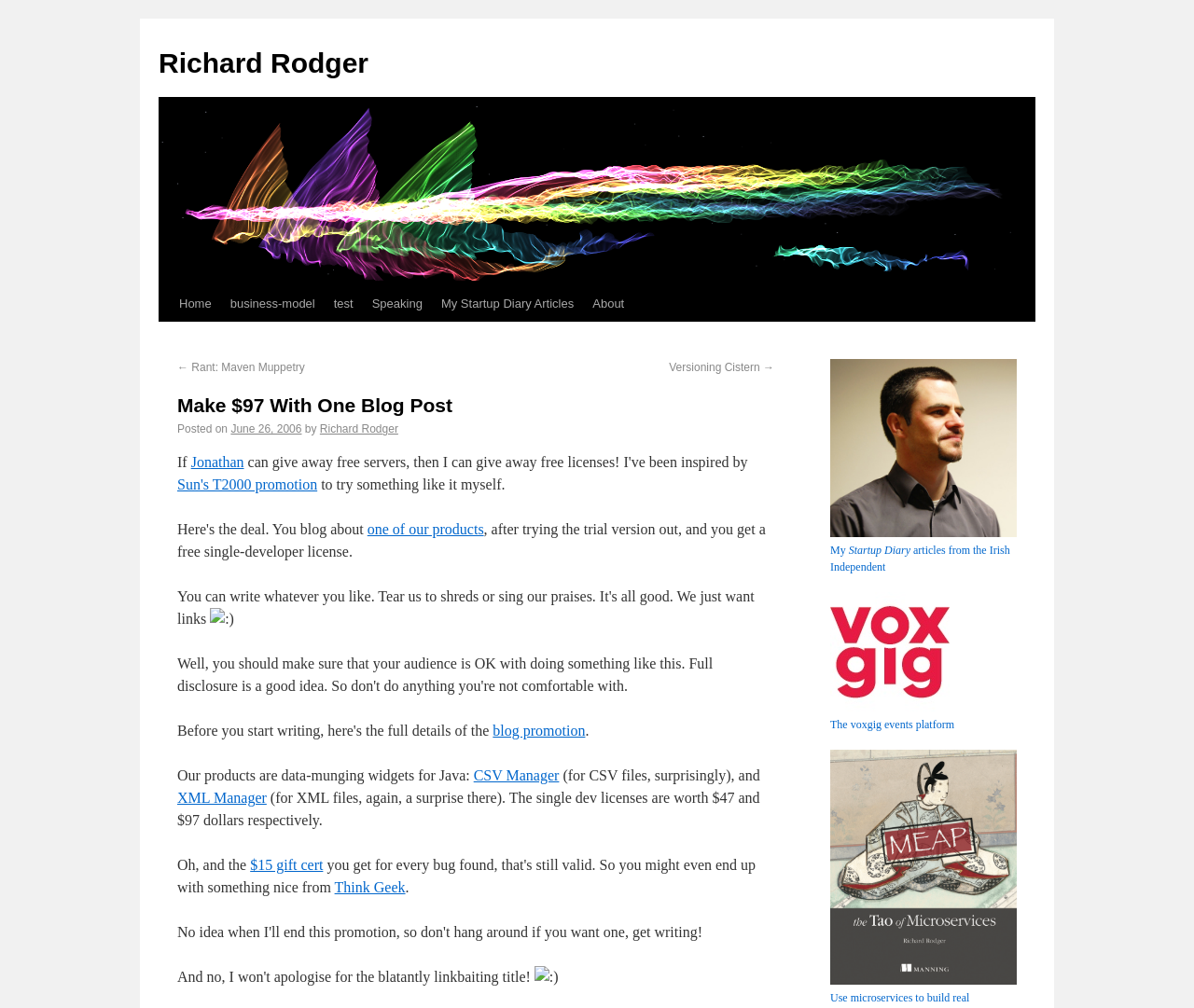Please provide a comprehensive response to the question based on the details in the image: What is the value of the single dev licenses?

The value of the single dev licenses is mentioned in the blog post content as $47 for CSV Manager and $97 for XML Manager.